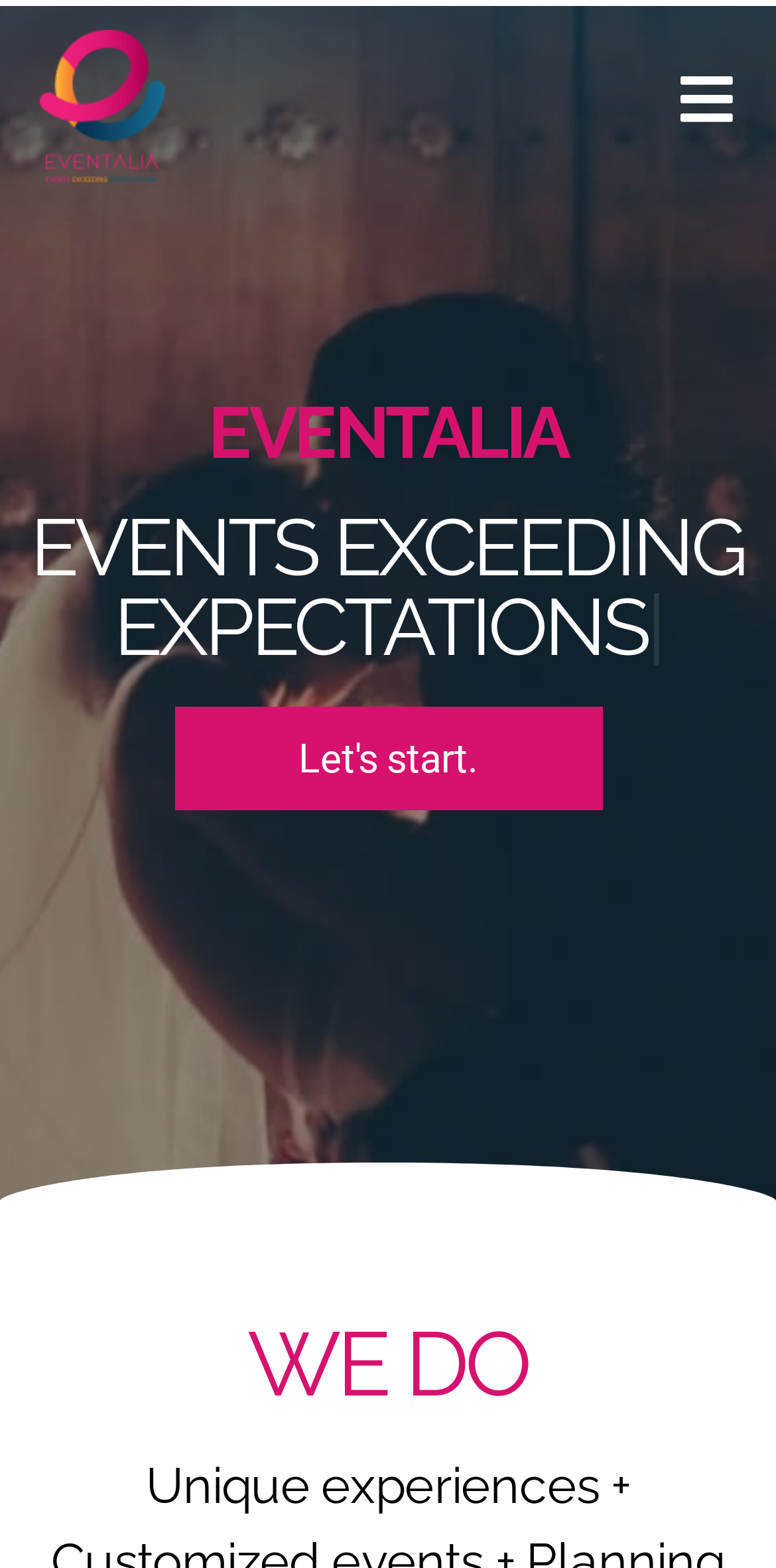What is the text of the call-to-action link?
Using the picture, provide a one-word or short phrase answer.

Let's start. Your dream!